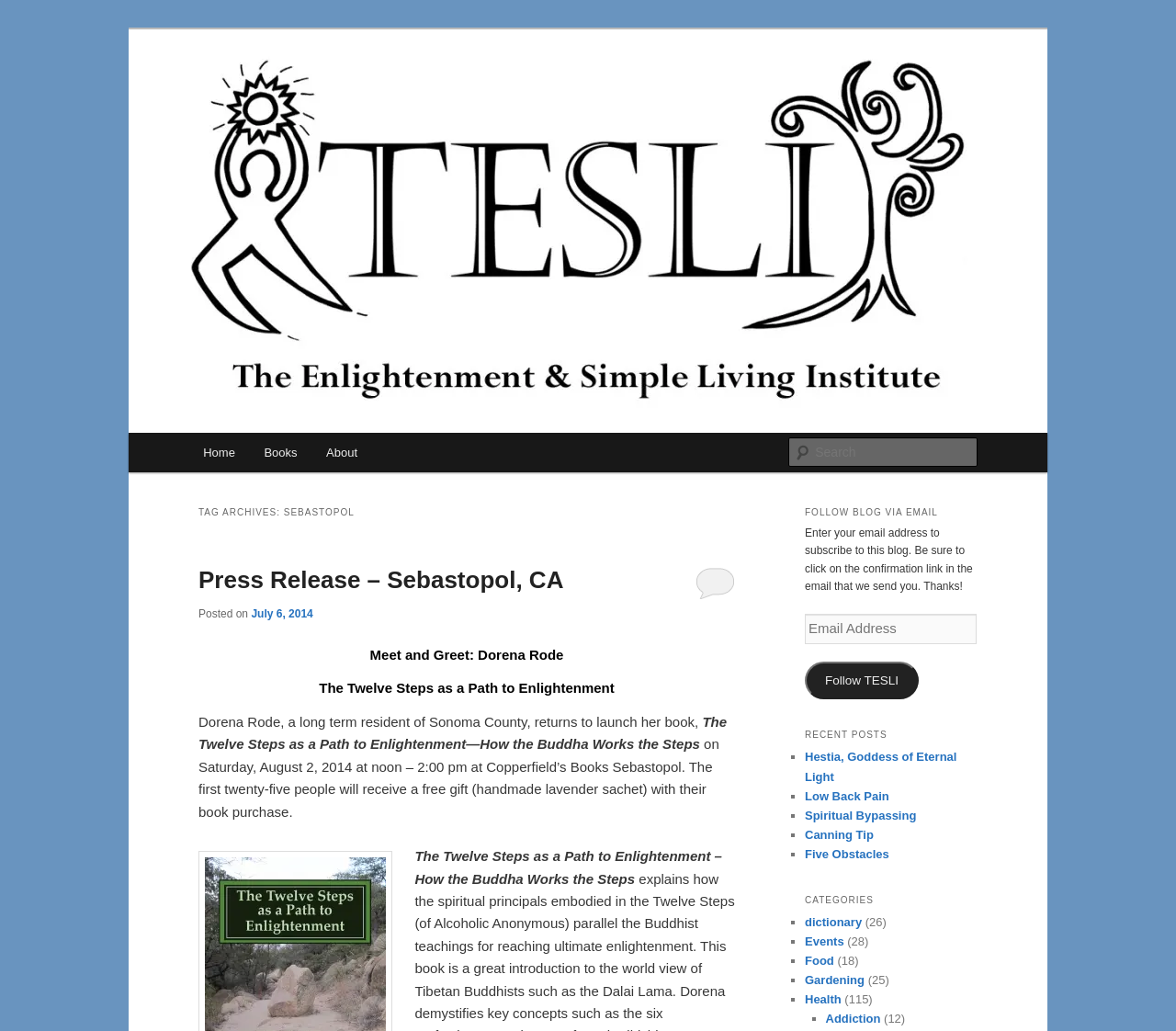Can you find the bounding box coordinates of the area I should click to execute the following instruction: "View the category 'dictionary'"?

[0.684, 0.887, 0.733, 0.901]